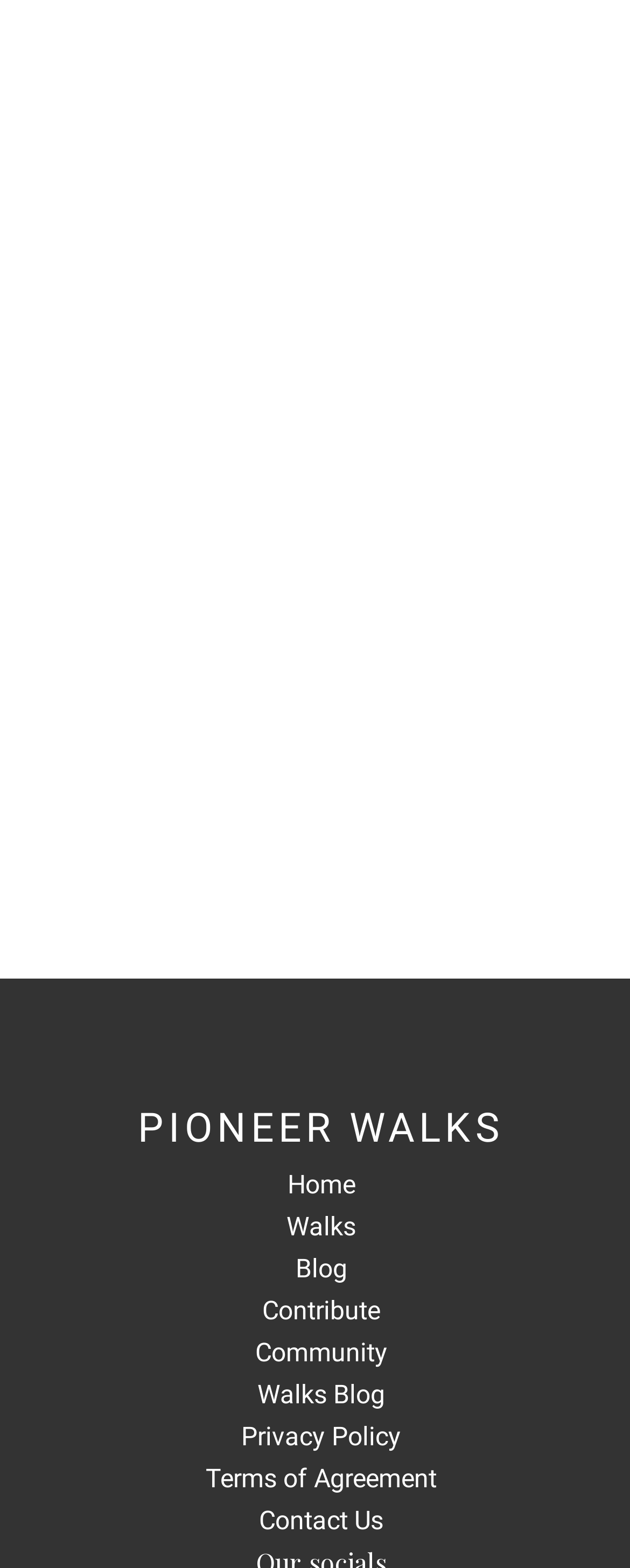Refer to the element description the dissident frogman, 2002-2024 and identify the corresponding bounding box in the screenshot. Format the coordinates as (top-left x, top-left y, bottom-right x, bottom-right y) with values in the range of 0 to 1.

None